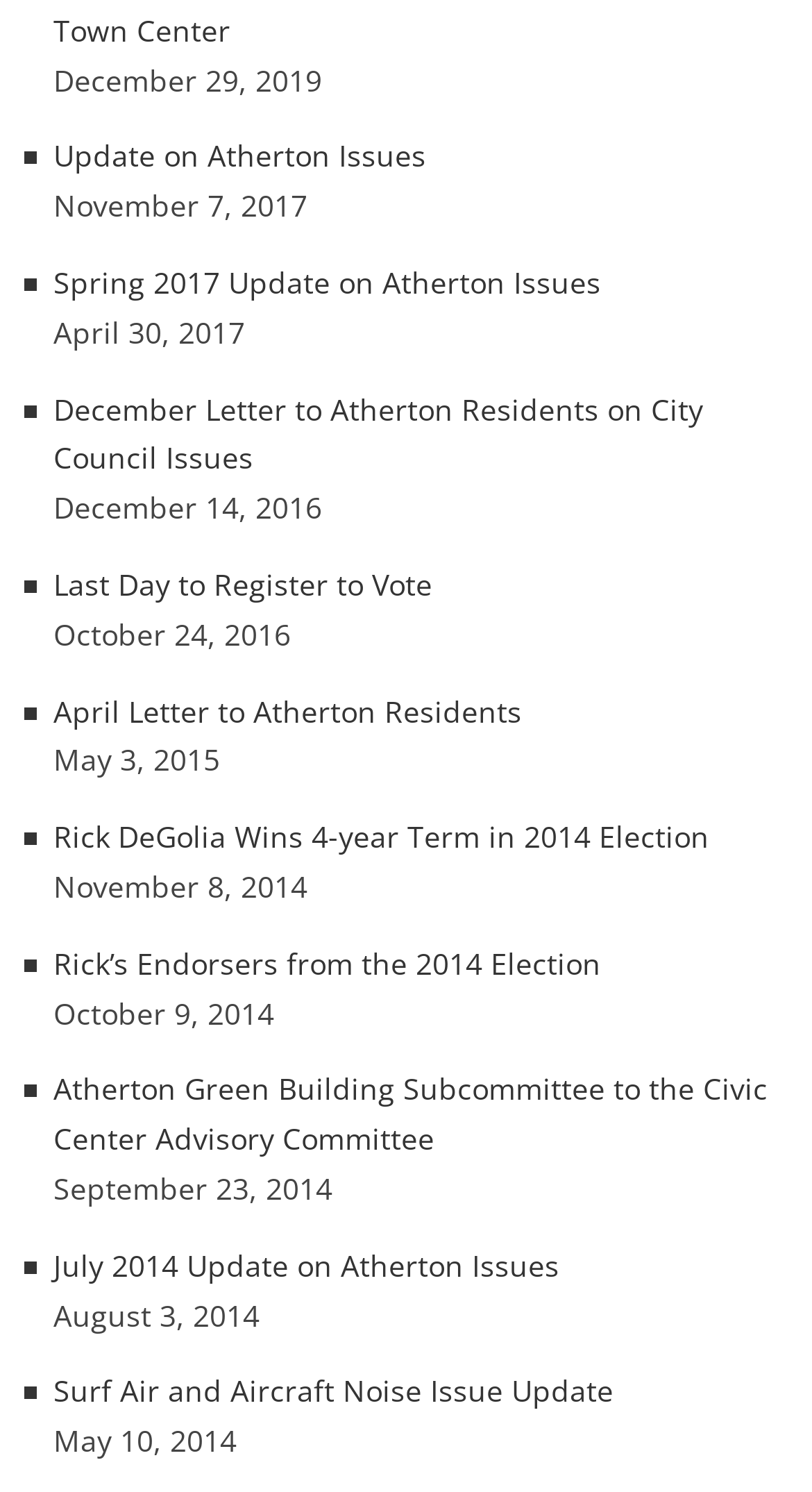Determine the coordinates of the bounding box that should be clicked to complete the instruction: "Read Spring 2017 Update on Atherton Issues". The coordinates should be represented by four float numbers between 0 and 1: [left, top, right, bottom].

[0.066, 0.176, 0.74, 0.203]